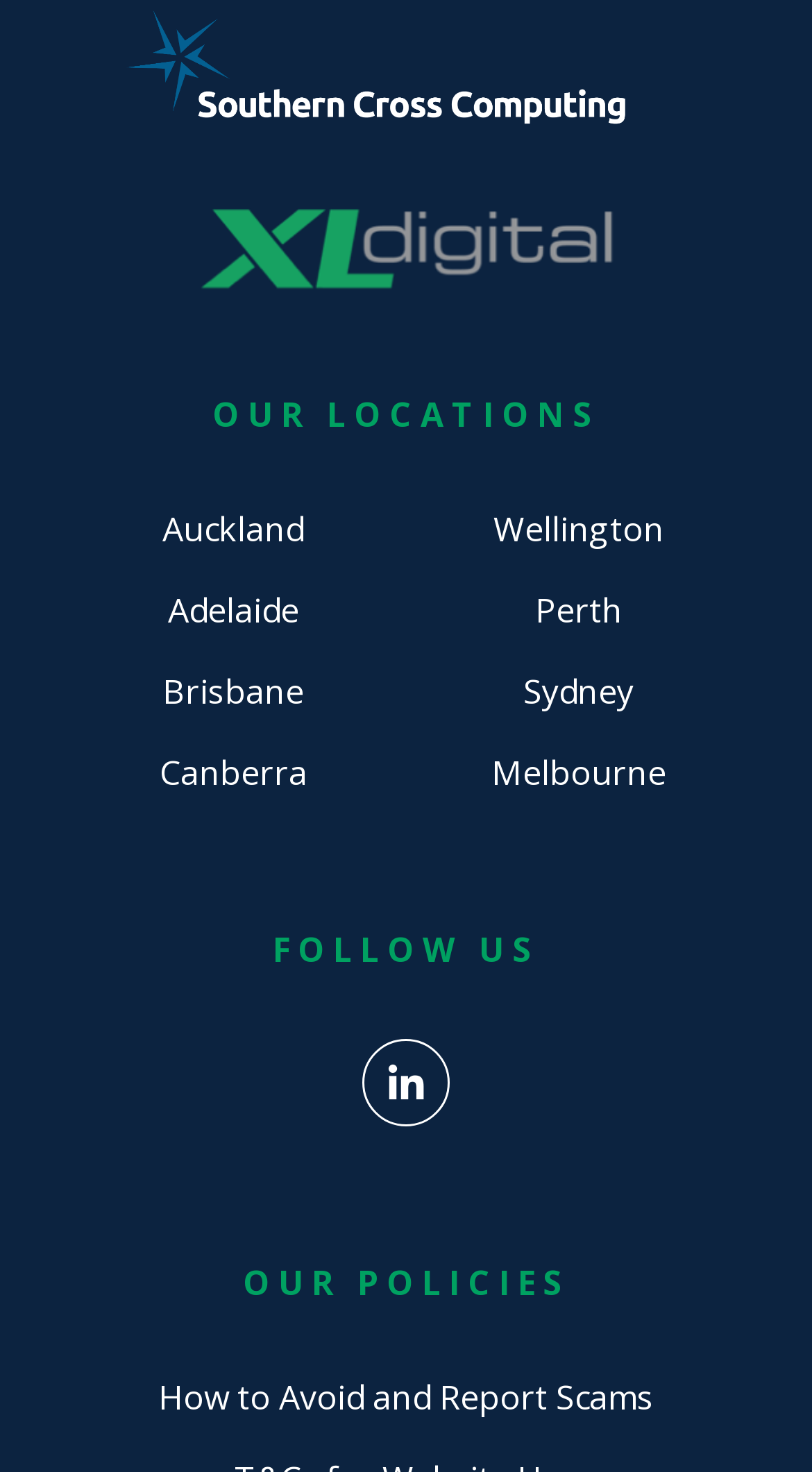Please answer the following question using a single word or phrase: 
How many figures are on the webpage?

2